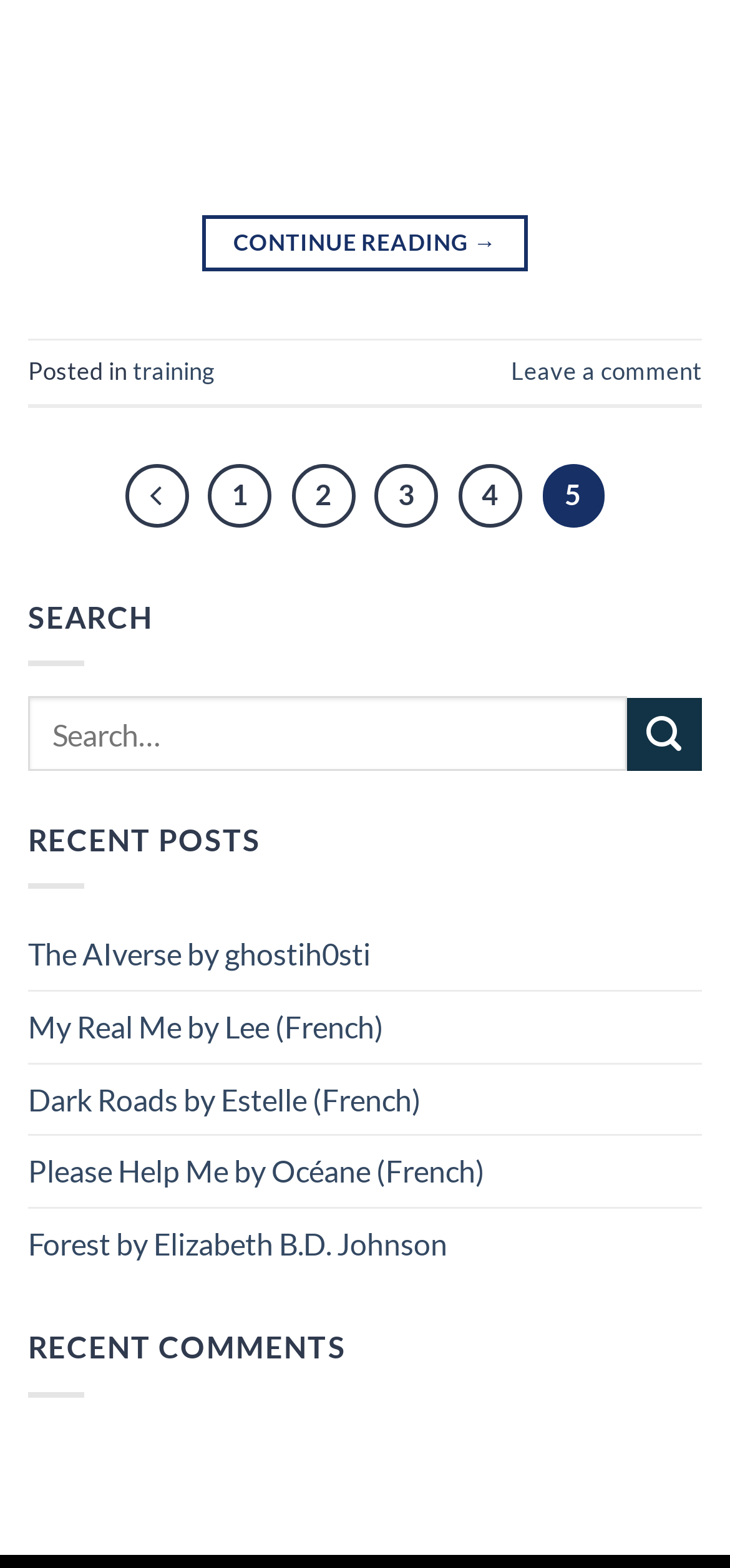Find the bounding box coordinates for the element described here: "Leave a comment".

[0.7, 0.227, 0.962, 0.246]